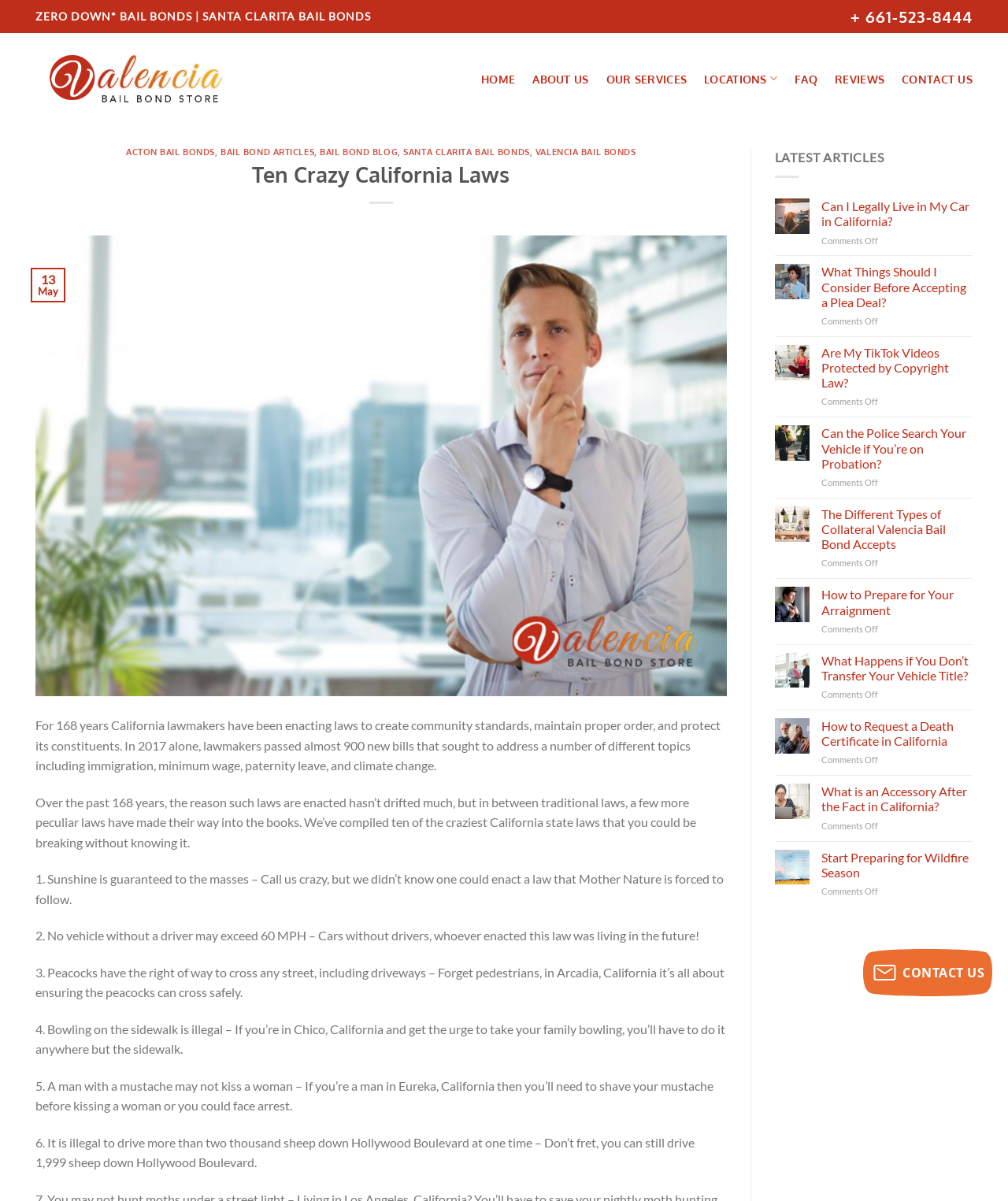Find and provide the bounding box coordinates for the UI element described here: "Go to Shop". The coordinates should be given as four float numbers between 0 and 1: [left, top, right, bottom].

None